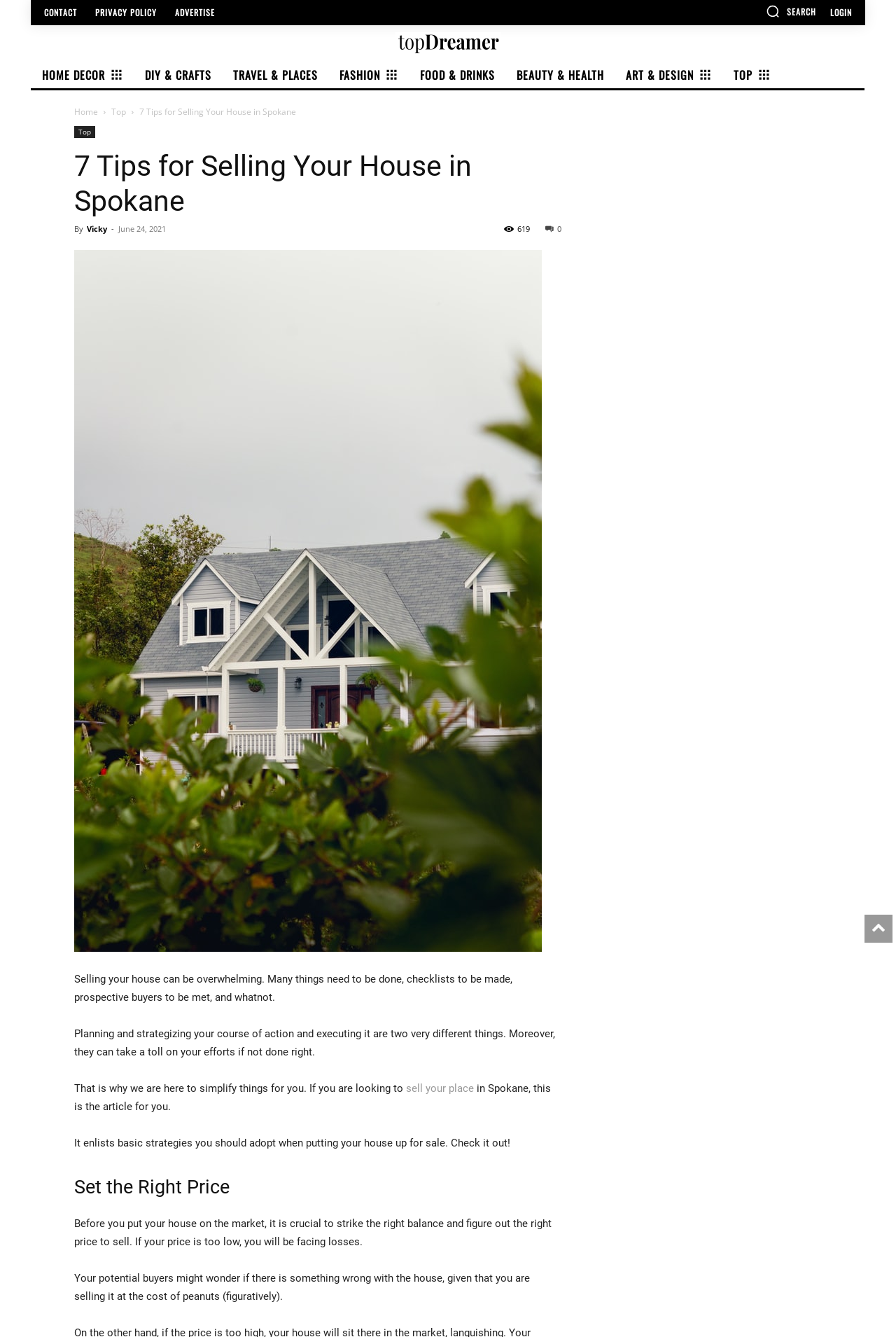Determine the bounding box coordinates for the element that should be clicked to follow this instruction: "Click on the CONTACT link". The coordinates should be given as four float numbers between 0 and 1, in the format [left, top, right, bottom].

[0.041, 0.006, 0.094, 0.013]